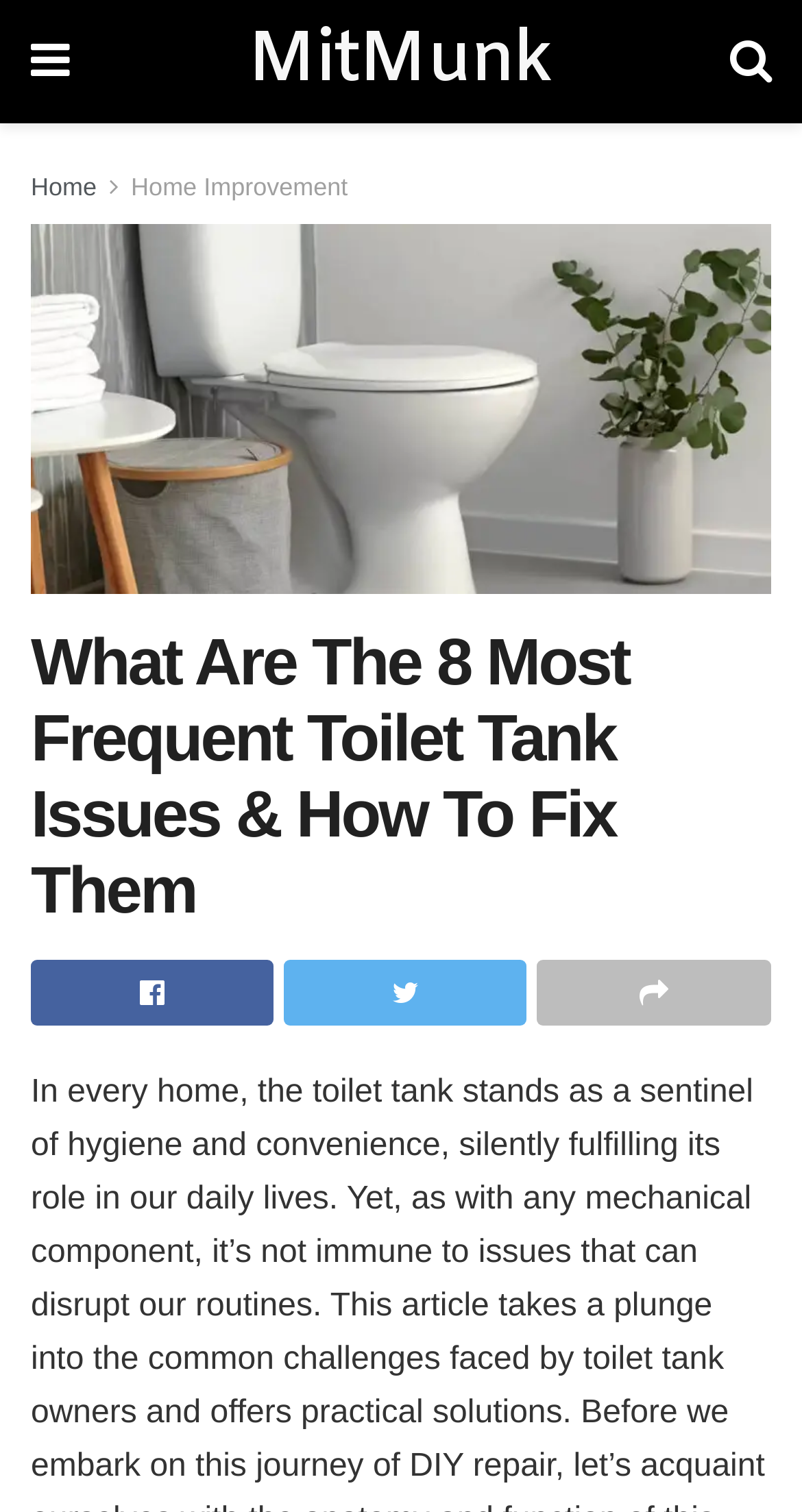Determine the bounding box for the described UI element: "Share on Facebook".

[0.038, 0.634, 0.341, 0.678]